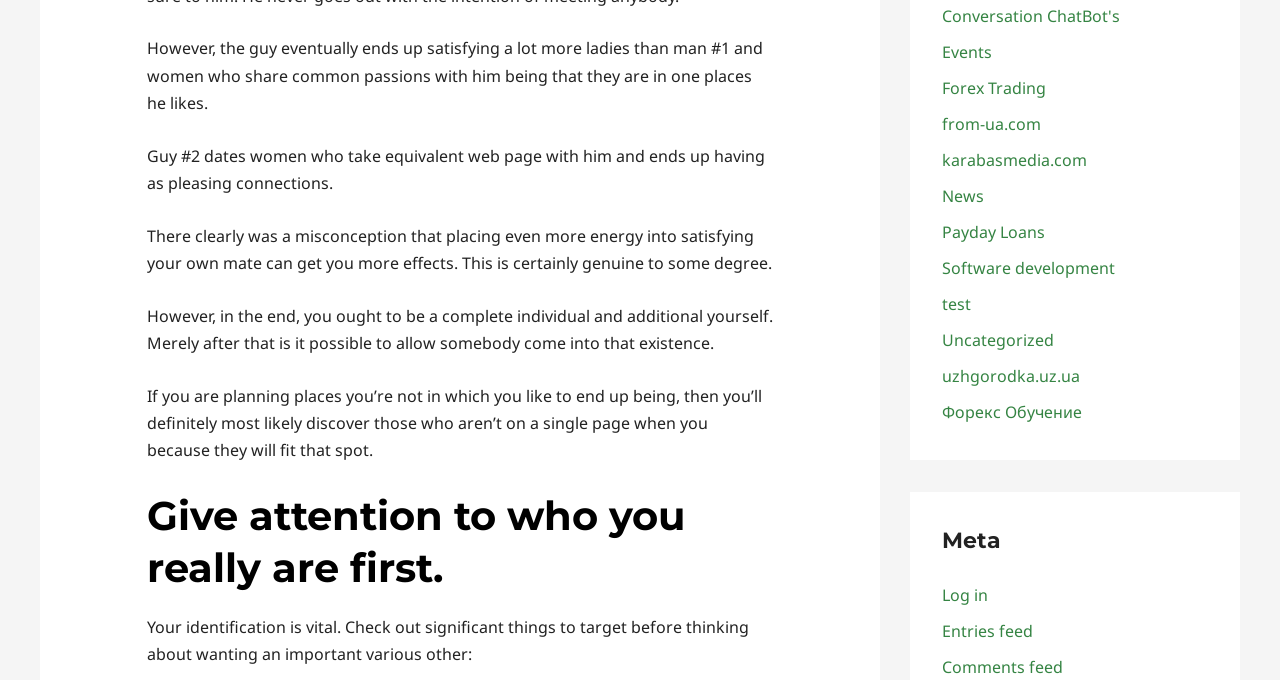Find and specify the bounding box coordinates that correspond to the clickable region for the instruction: "Go to Forex Trading".

[0.736, 0.114, 0.817, 0.146]